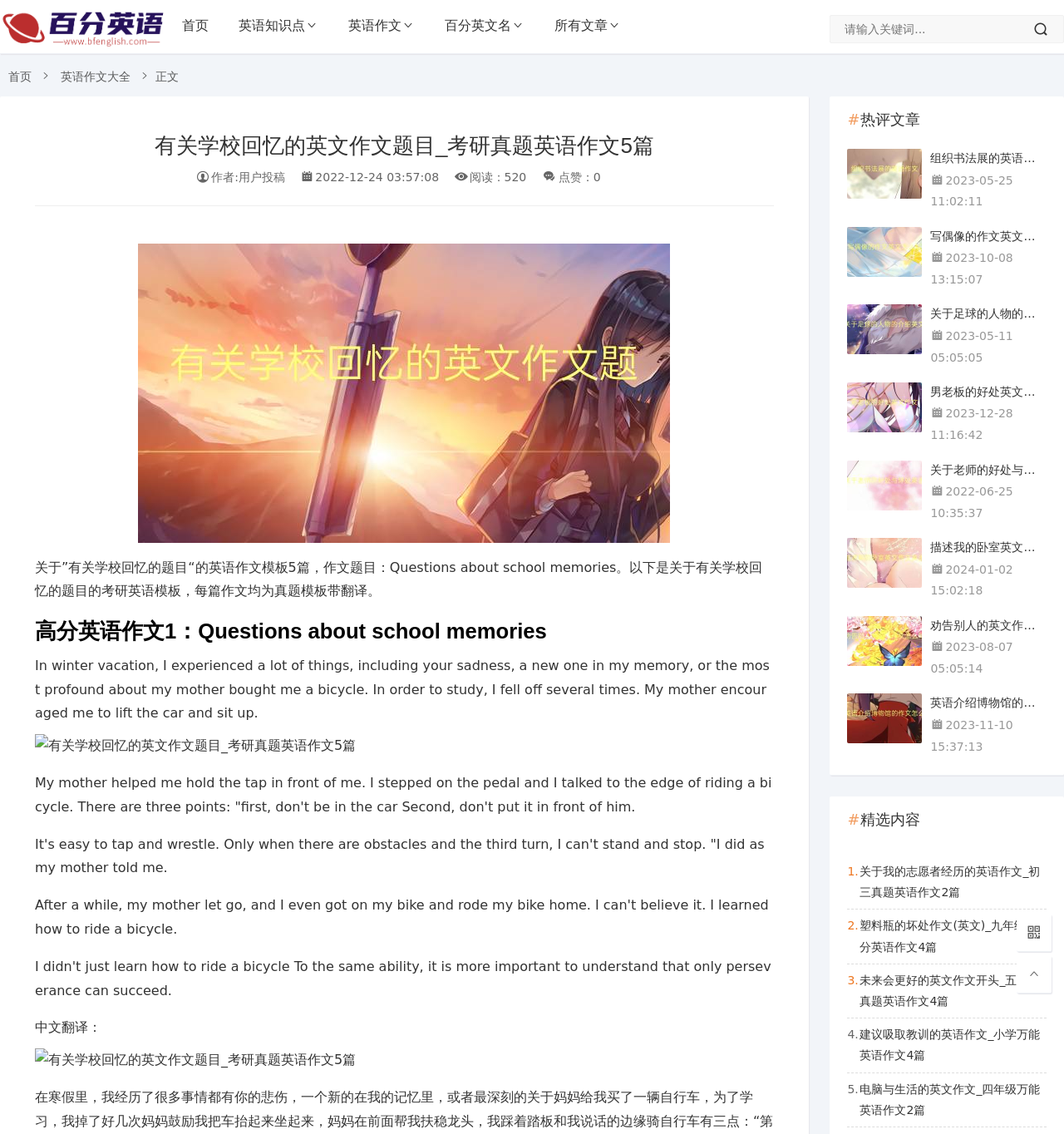Could you highlight the region that needs to be clicked to execute the instruction: "check the recommended articles"?

[0.809, 0.097, 0.865, 0.113]